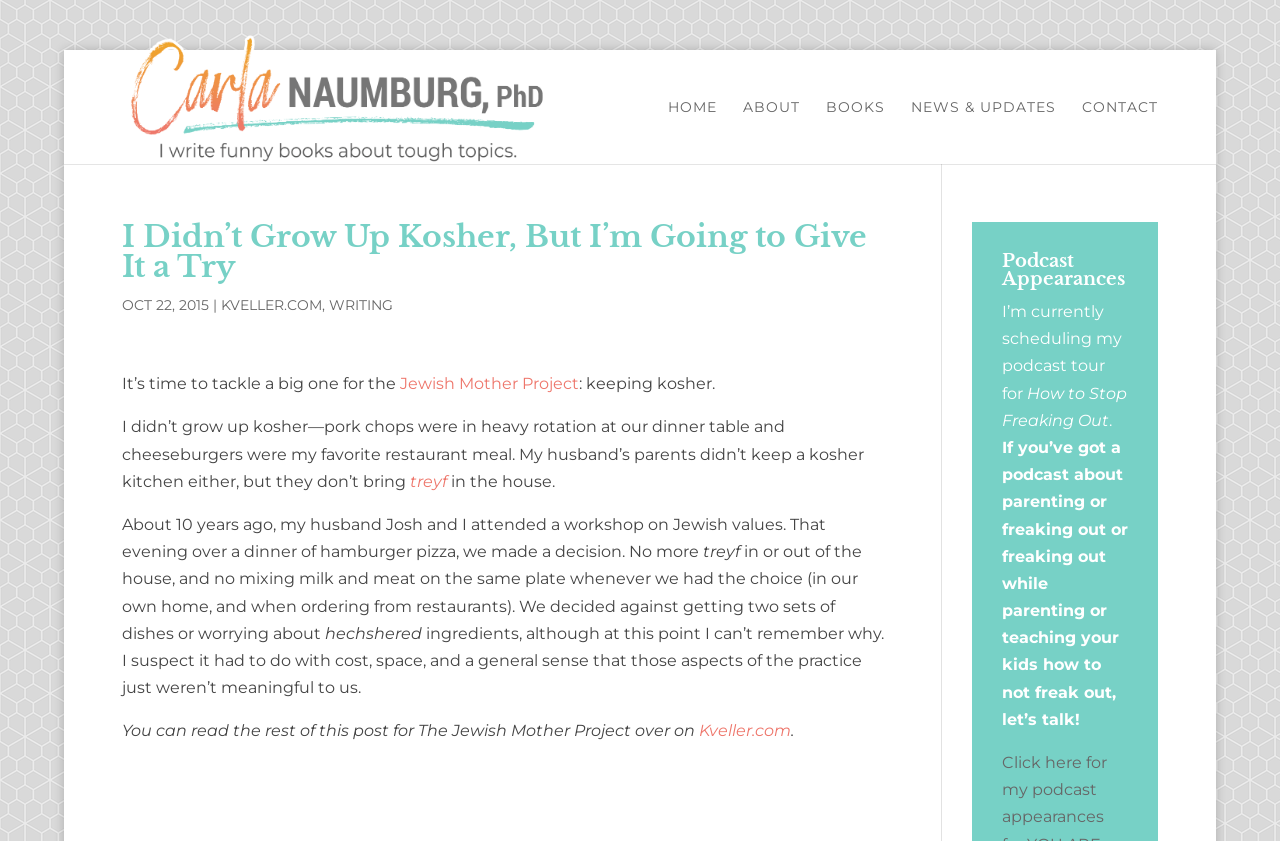How many links are in the top navigation bar?
Please provide a single word or phrase in response based on the screenshot.

5